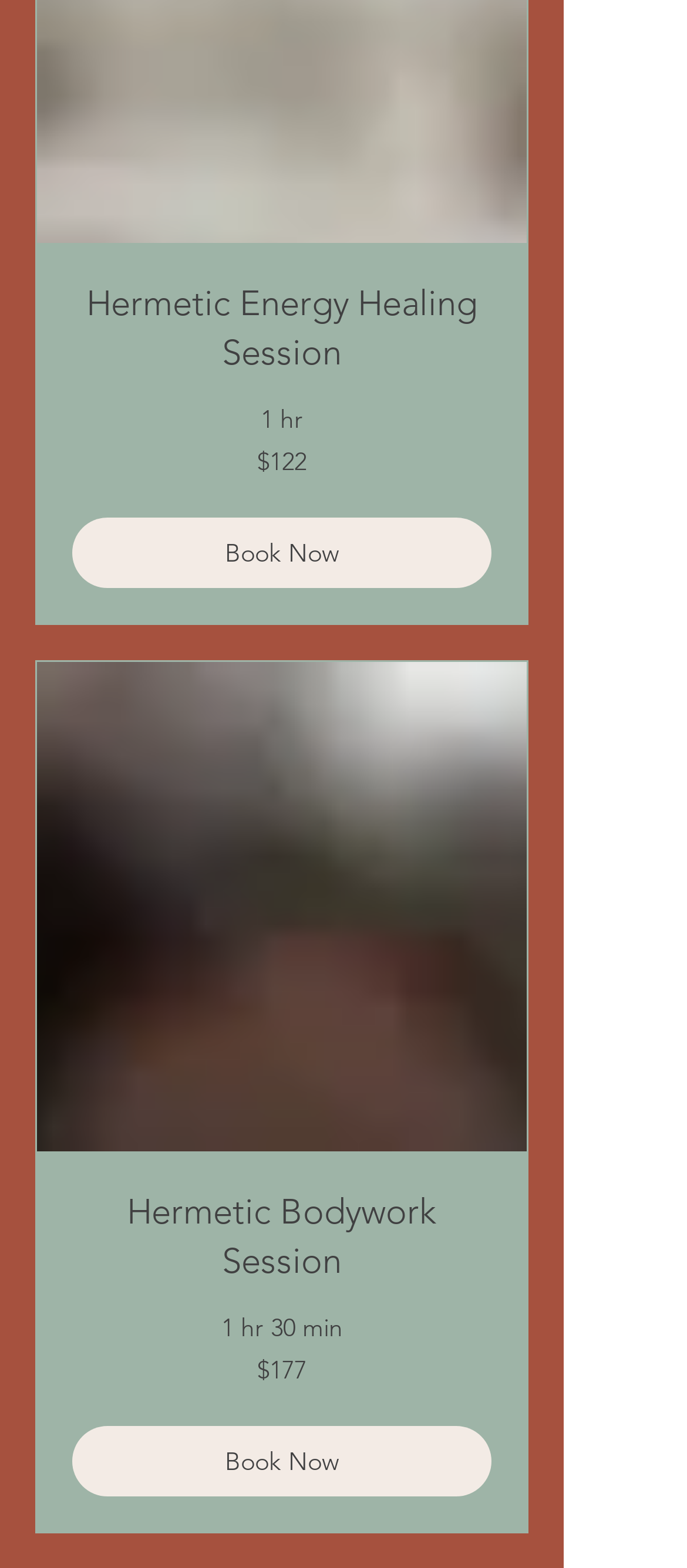What is the name of the second service listed?
Look at the image and respond with a one-word or short-phrase answer.

Hermetic Bodywork Session